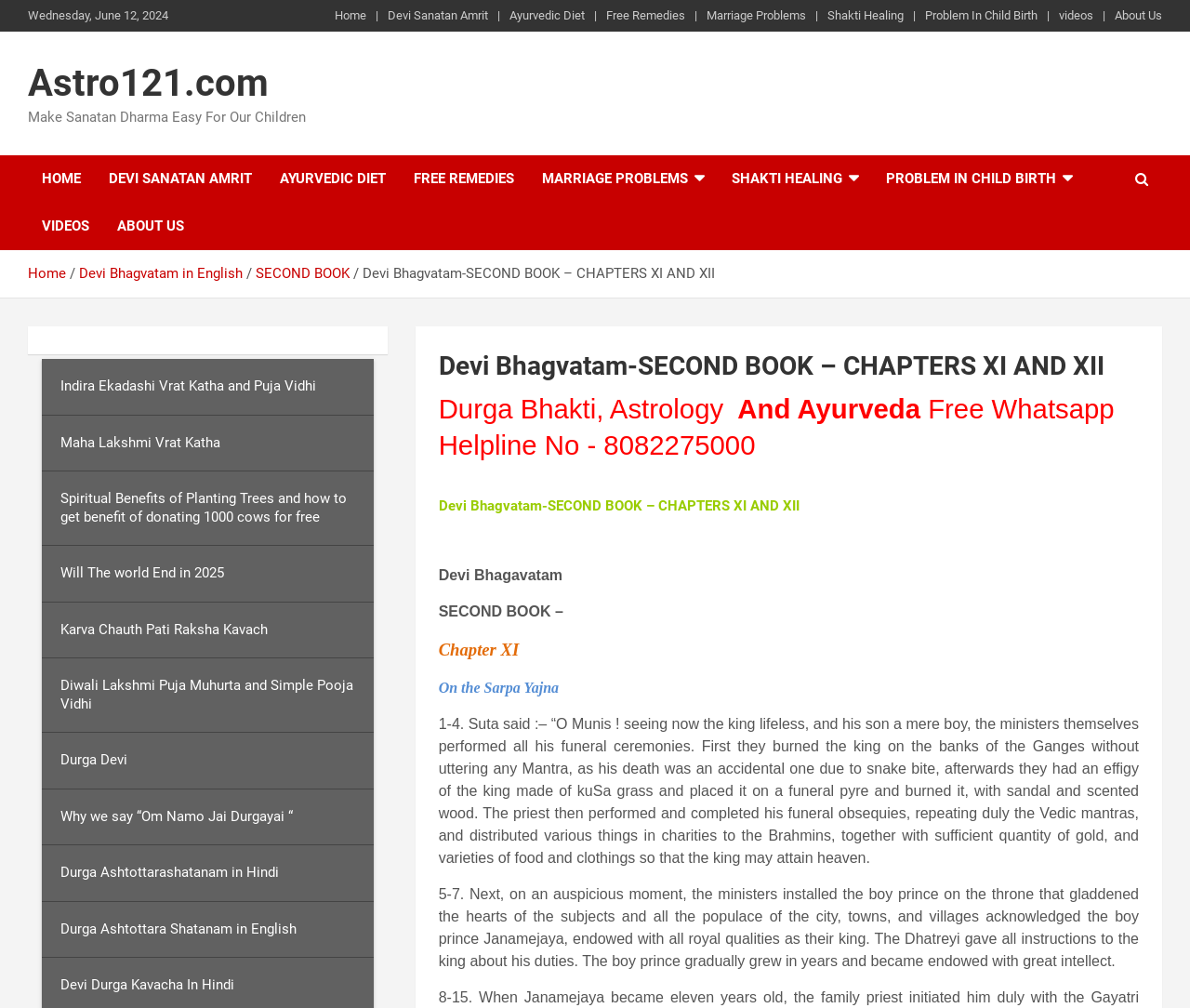What is the theme of the webpage?
Please answer the question with a detailed response using the information from the screenshot.

The theme of the webpage appears to be Hinduism and spirituality, as it discusses topics such as Devi Bhagvatam, Durga, and Ayurveda, and has links to related articles and resources.